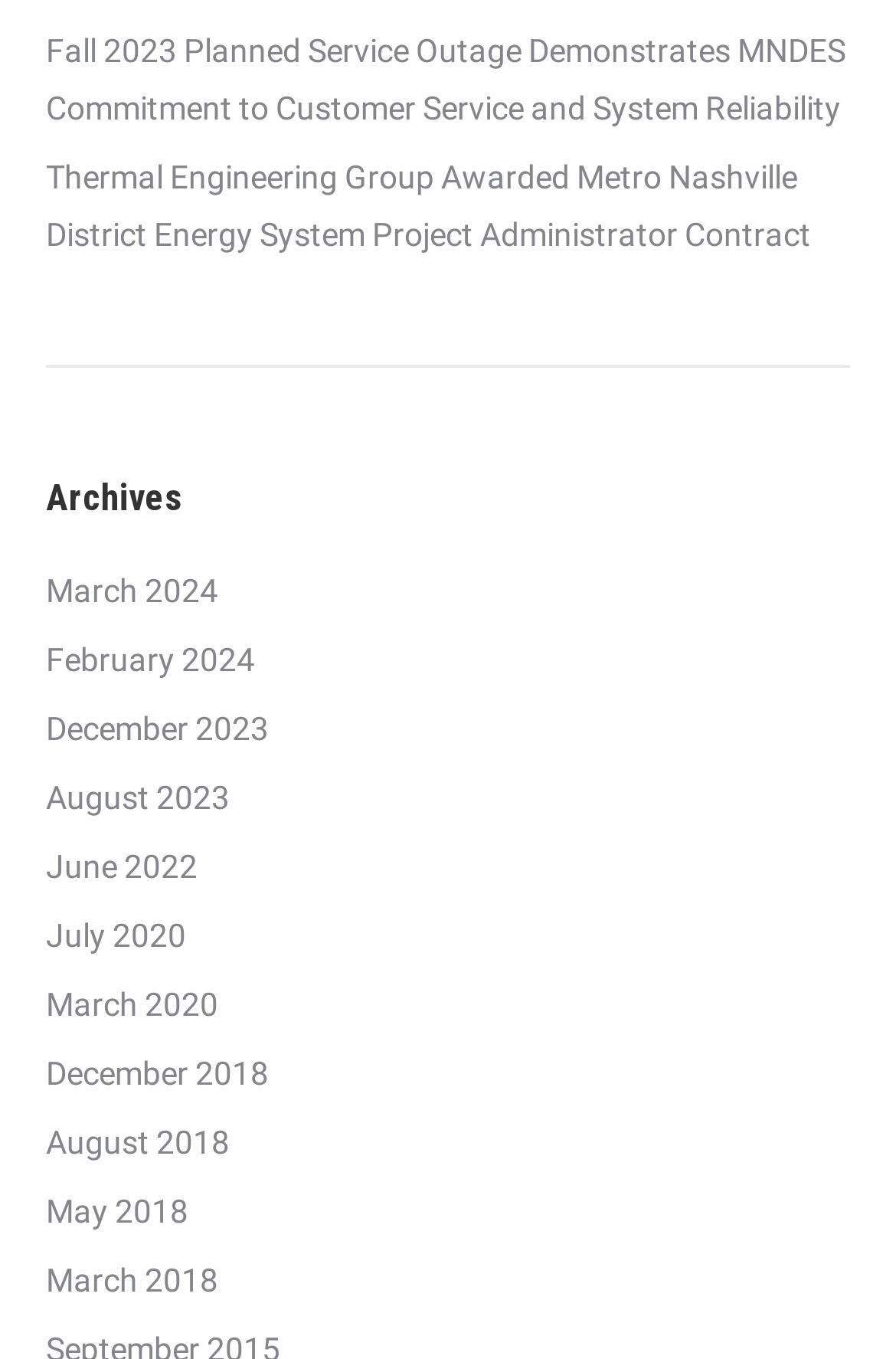What is the earliest year mentioned in the archives?
Based on the screenshot, respond with a single word or phrase.

2018